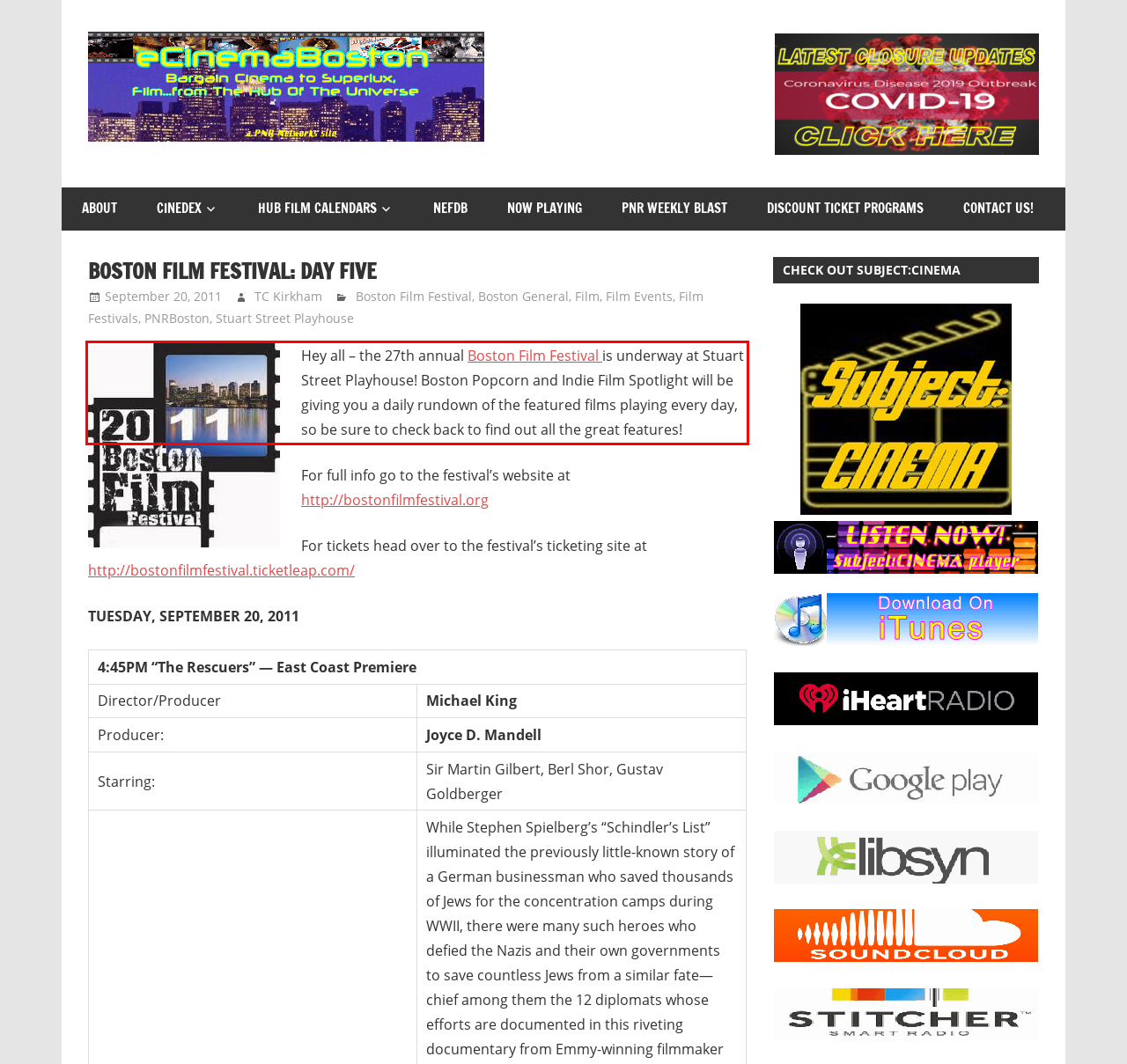Examine the screenshot of the webpage, locate the red bounding box, and perform OCR to extract the text contained within it.

Hey all – the 27th annual Boston Film Festival is underway at Stuart Street Playhouse! Boston Popcorn and Indie Film Spotlight will be giving you a daily rundown of the featured films playing every day, so be sure to check back to find out all the great features!